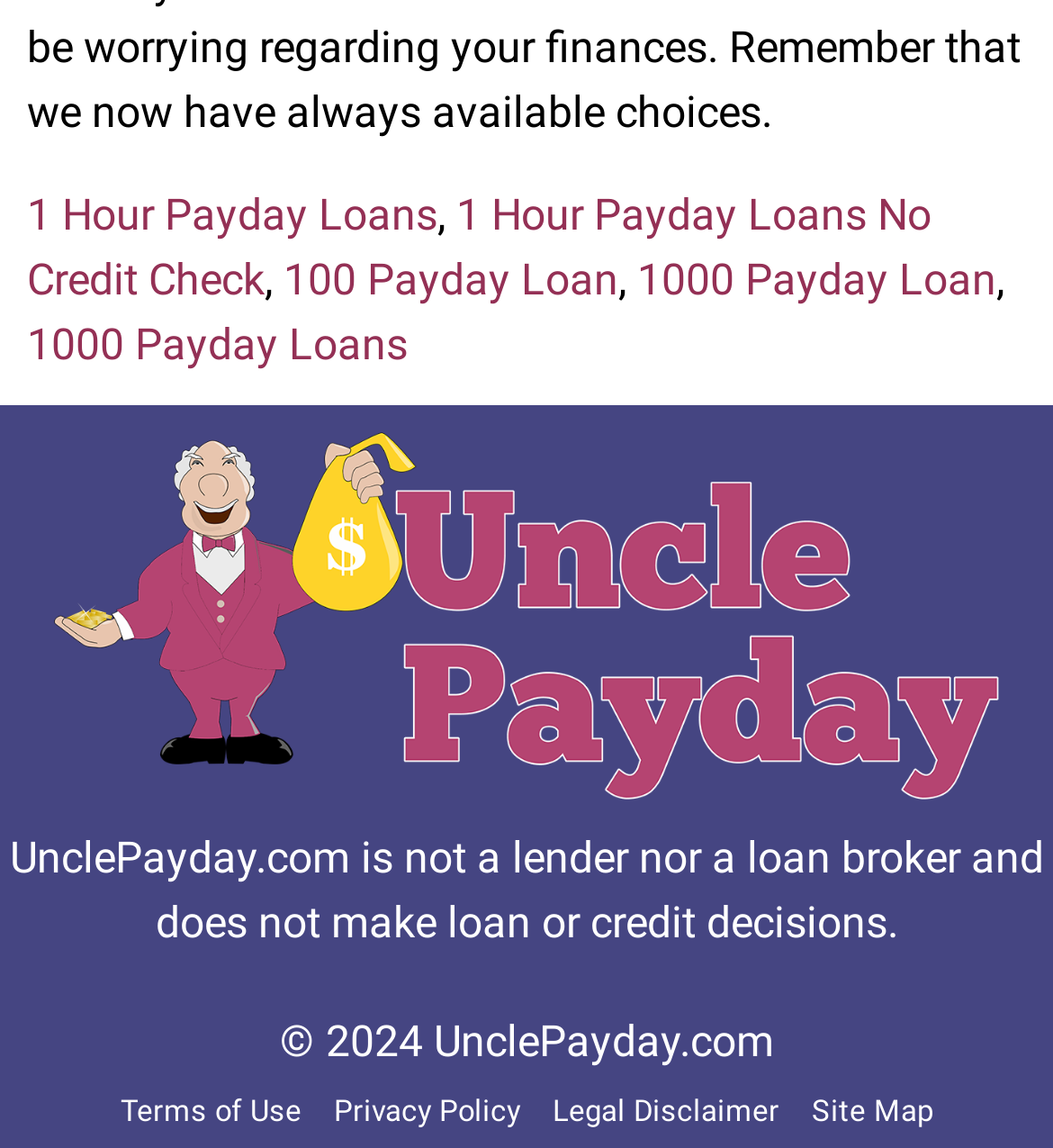Find the bounding box coordinates for the area you need to click to carry out the instruction: "Click 1 Hour Payday Loans". The coordinates should be four float numbers between 0 and 1, indicated as [left, top, right, bottom].

[0.026, 0.165, 0.415, 0.21]